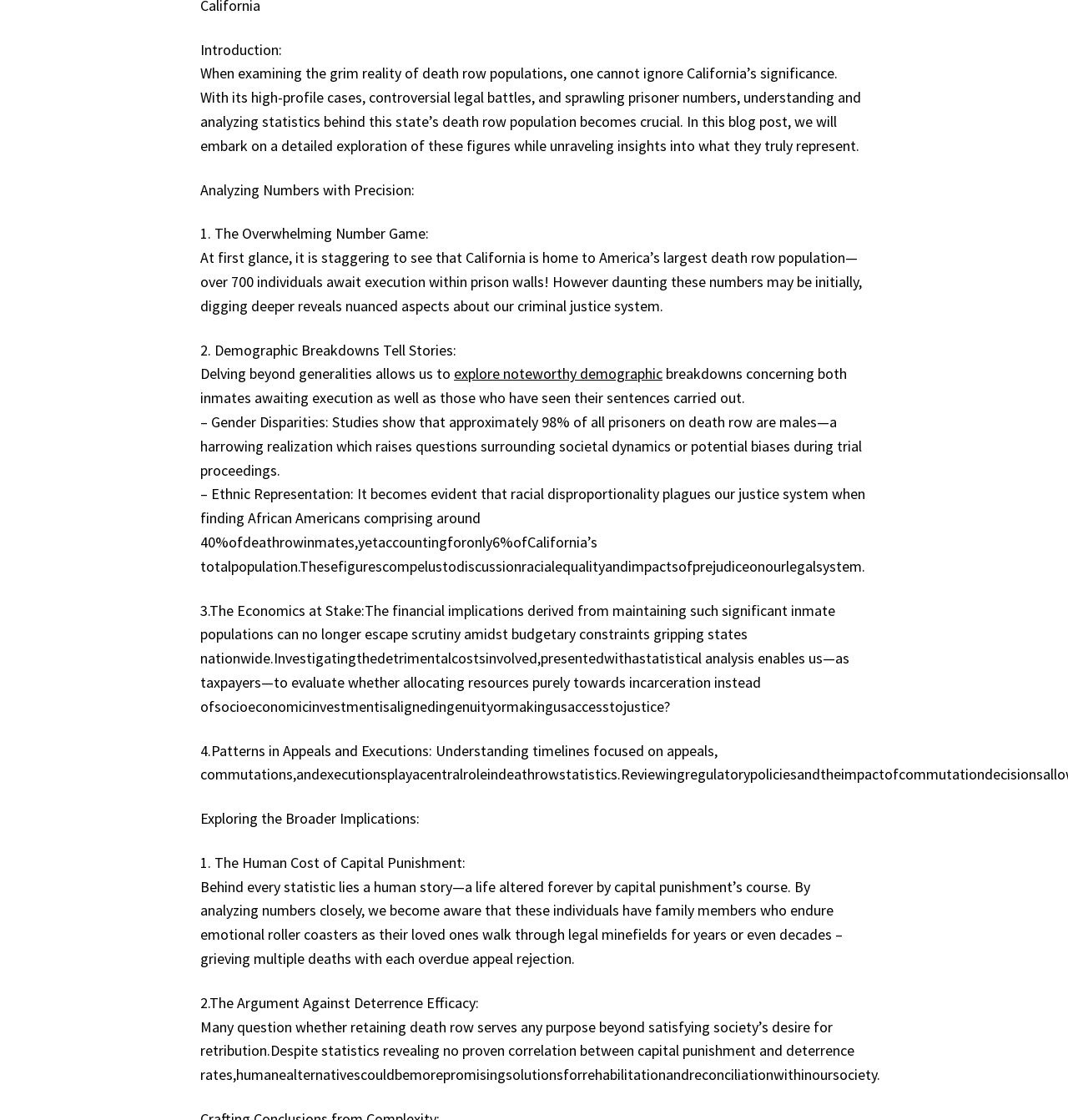Identify the bounding box coordinates for the region of the element that should be clicked to carry out the instruction: "Click on Twitter". The bounding box coordinates should be four float numbers between 0 and 1, i.e., [left, top, right, bottom].

[0.031, 0.891, 0.055, 0.913]